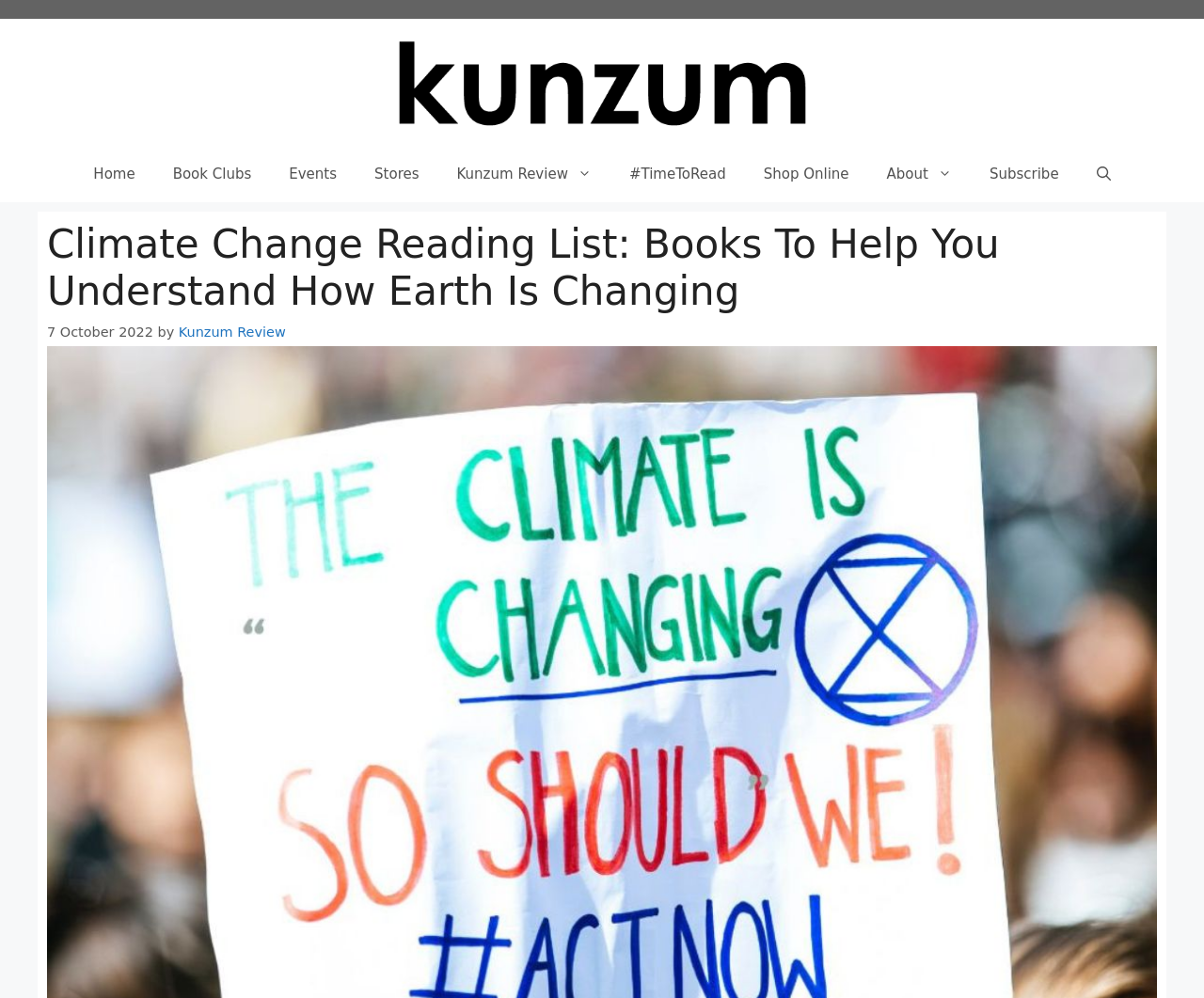When was the article published?
Using the details from the image, give an elaborate explanation to answer the question.

I found the answer by examining the time element, which contains the text '7 October 2022'.